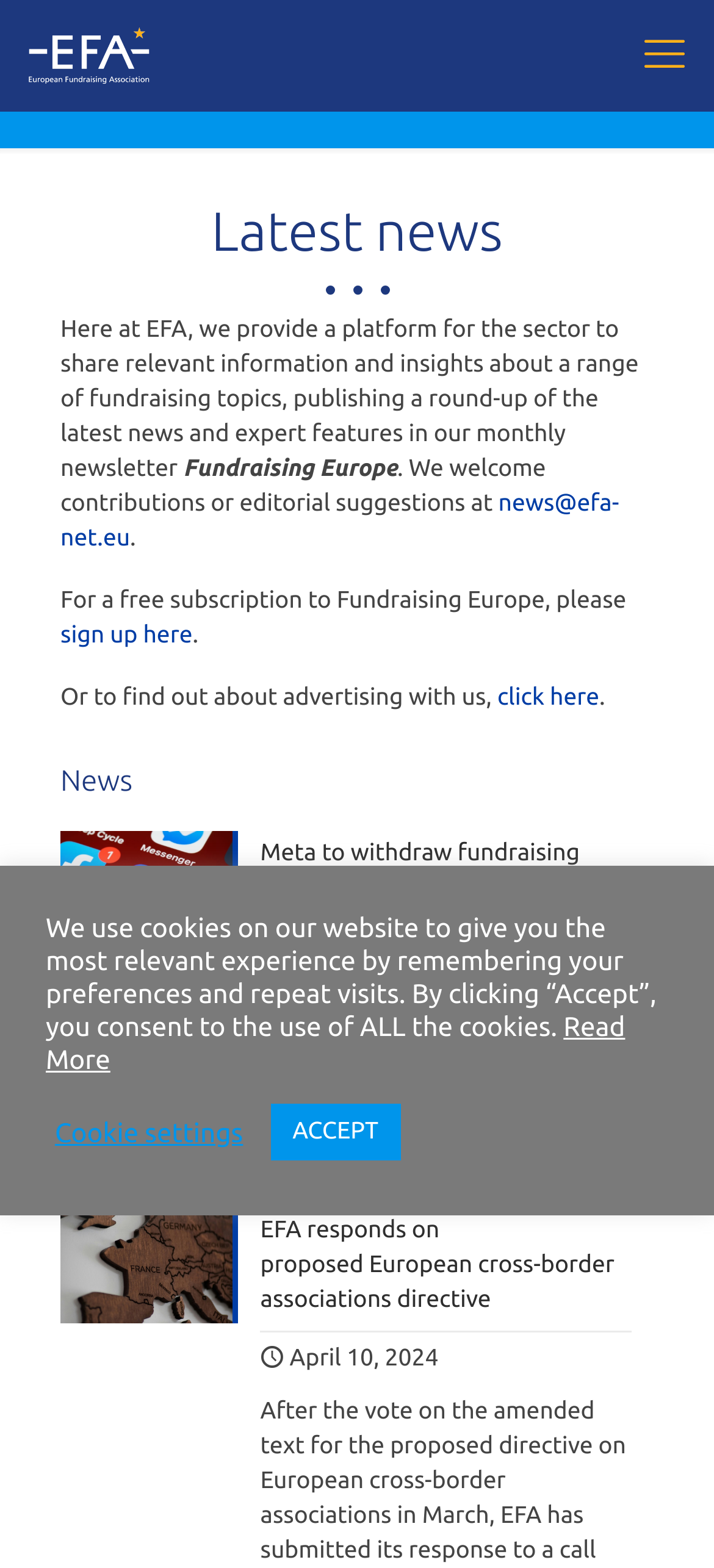Identify the bounding box coordinates for the UI element described as follows: news@efa-net.eu. Use the format (top-left x, top-left y, bottom-right x, bottom-right y) and ensure all values are floating point numbers between 0 and 1.

[0.085, 0.313, 0.867, 0.351]